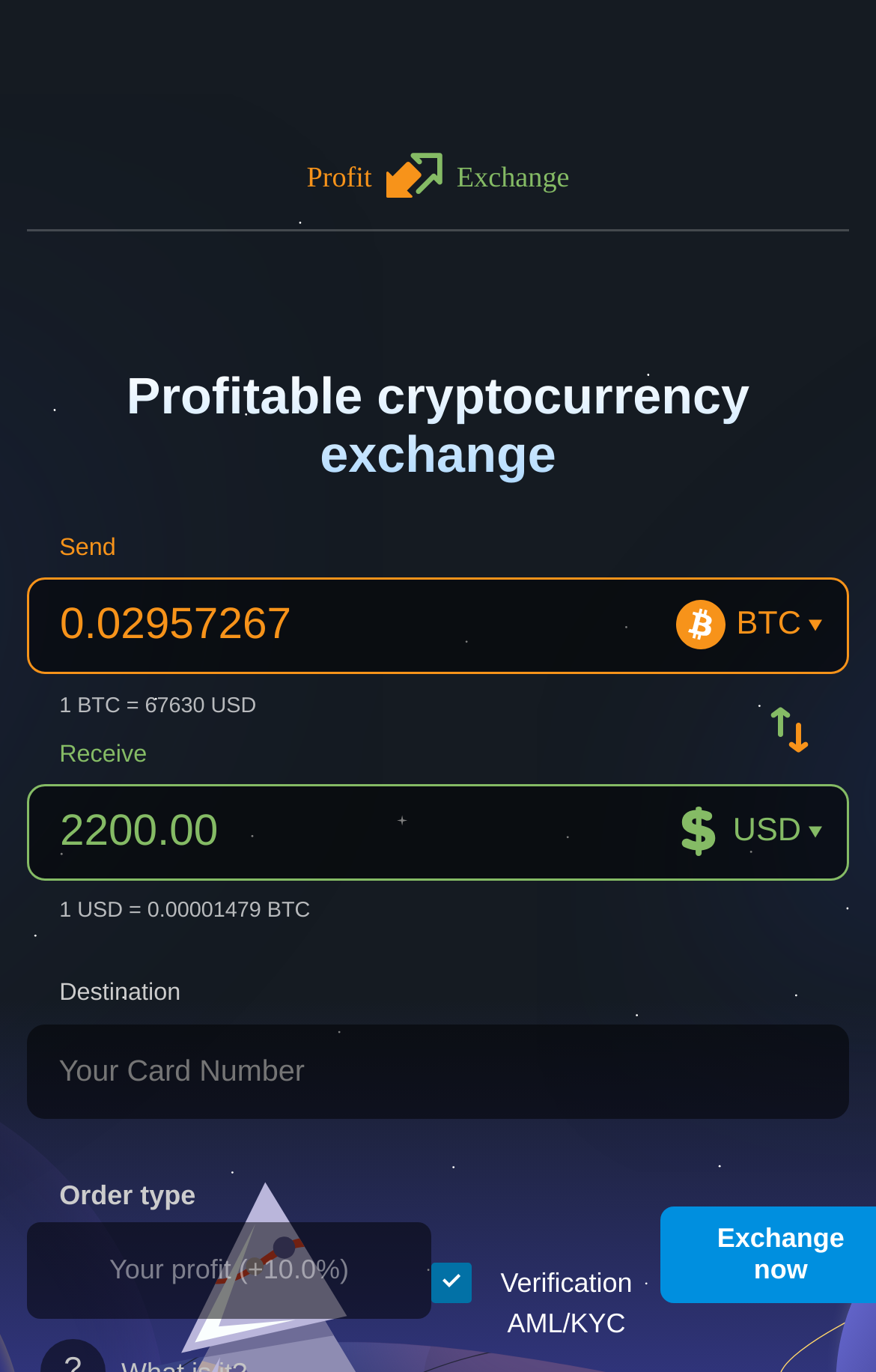Determine the bounding box coordinates of the UI element described below. Use the format (top-left x, top-left y, bottom-right x, bottom-right y) with floating point numbers between 0 and 1: placeholder="Your Card Number"

[0.031, 0.746, 0.969, 0.816]